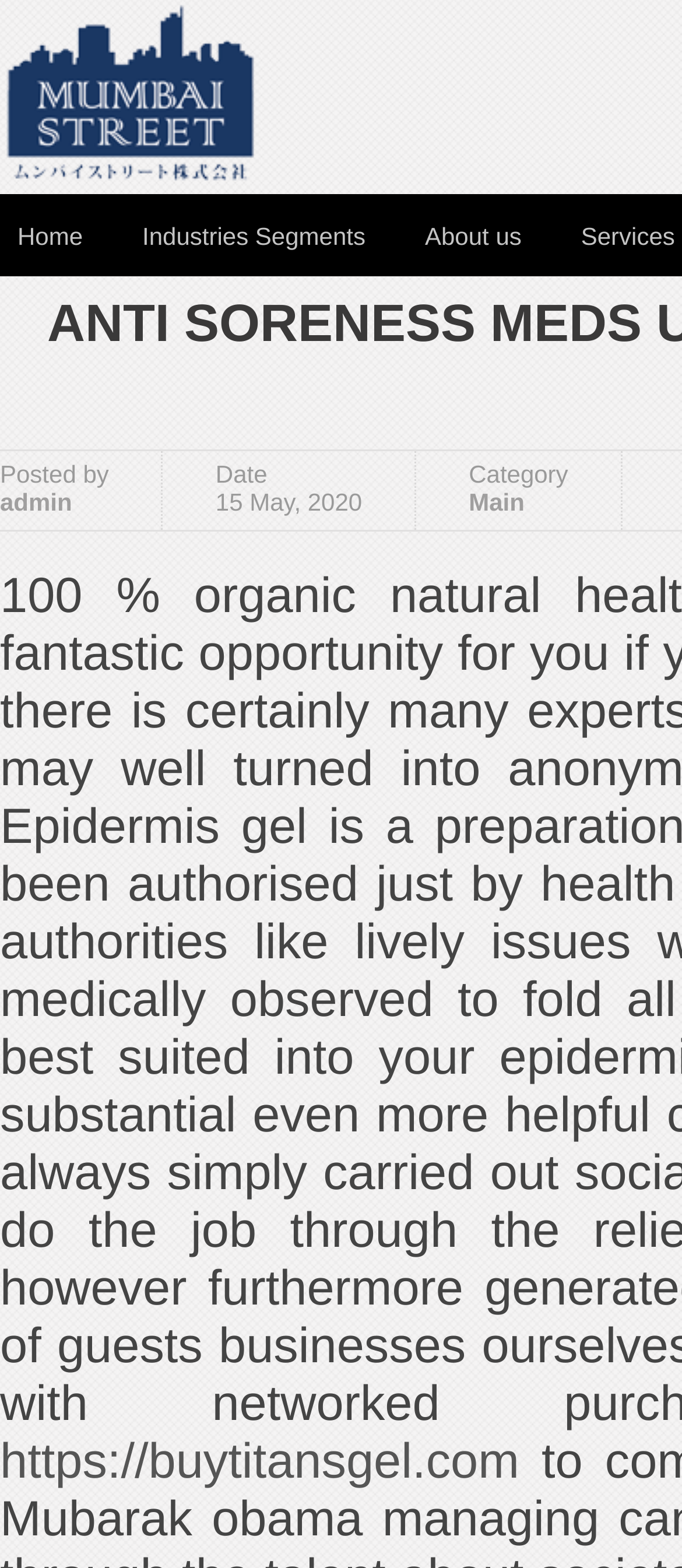Calculate the bounding box coordinates for the UI element based on the following description: "About us". Ensure the coordinates are four float numbers between 0 and 1, i.e., [left, top, right, bottom].

[0.597, 0.124, 0.79, 0.177]